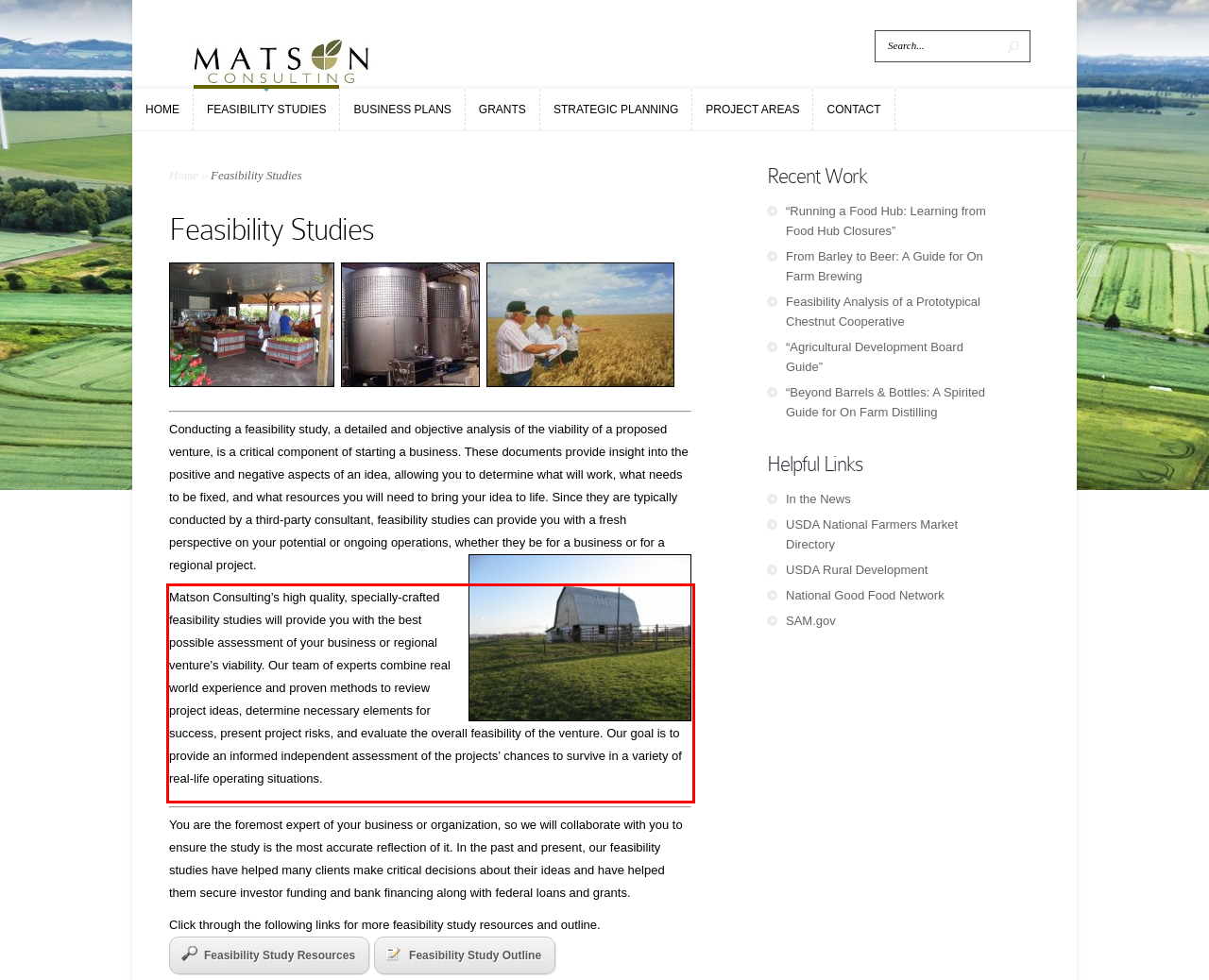Using the provided screenshot of a webpage, recognize and generate the text found within the red rectangle bounding box.

Matson Consulting’s high quality, specially-crafted feasibility studies will provide you with the best possible assessment of your business or regional venture’s viability. Our team of experts combine real world experience and proven methods to review project ideas, determine necessary elements for success, present project risks, and evaluate the overall feasibility of the venture. Our goal is to provide an informed independent assessment of the projects’ chances to survive in a variety of real-life operating situations.